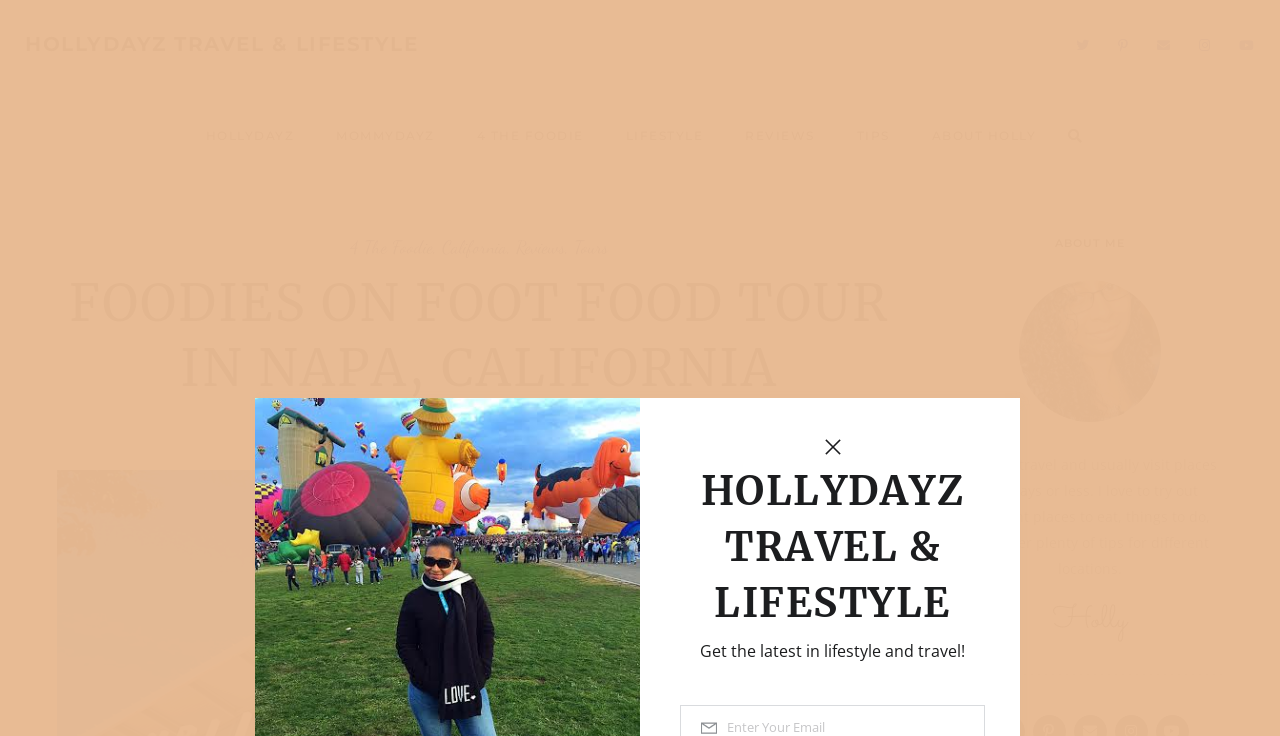Please identify the coordinates of the bounding box that should be clicked to fulfill this instruction: "View the ABOUT ME image".

[0.796, 0.381, 0.907, 0.574]